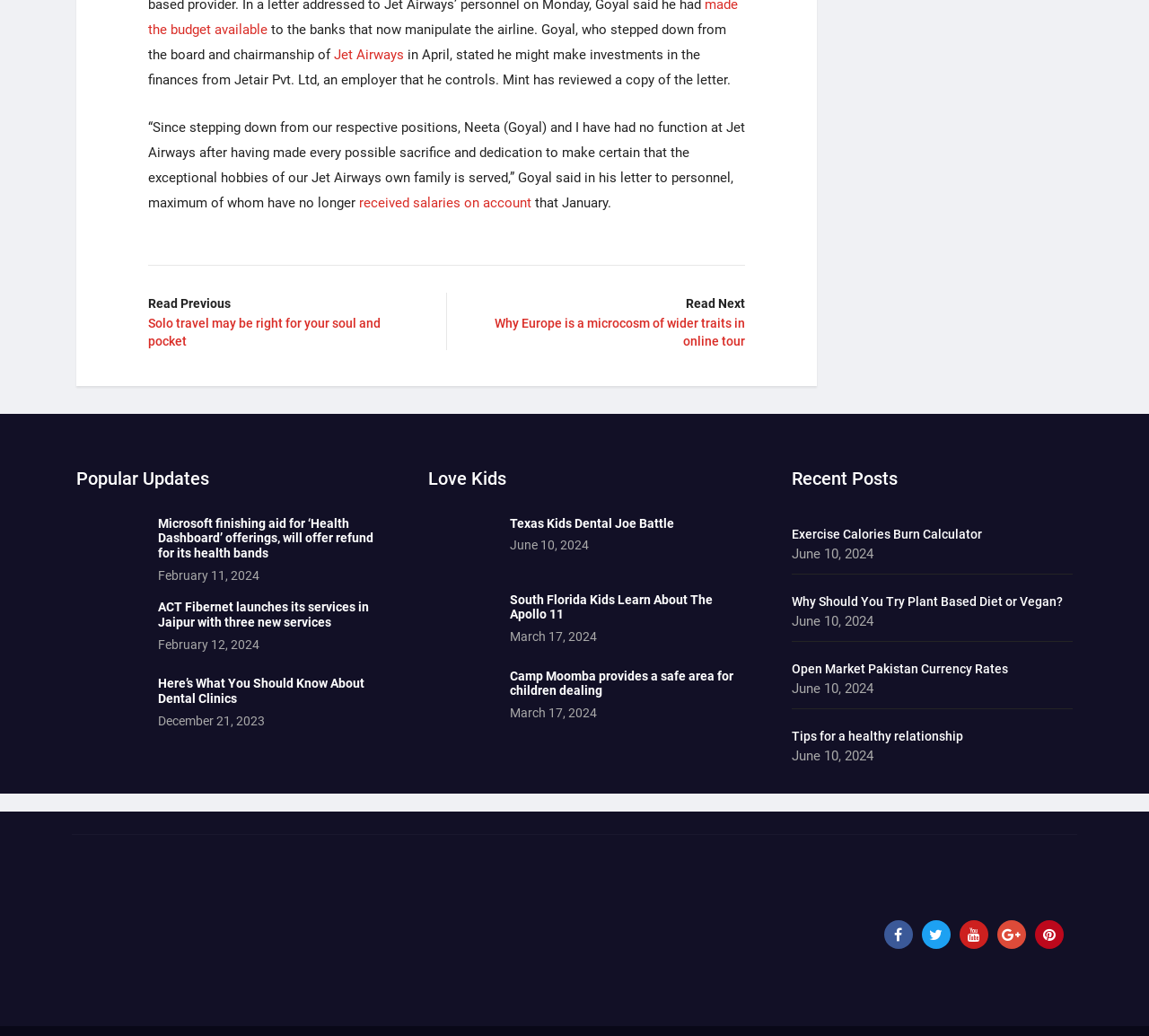Identify the bounding box coordinates of the clickable section necessary to follow the following instruction: "Sign up for connected commerce and post-checkout insights". The coordinates should be presented as four float numbers from 0 to 1, i.e., [left, top, right, bottom].

None